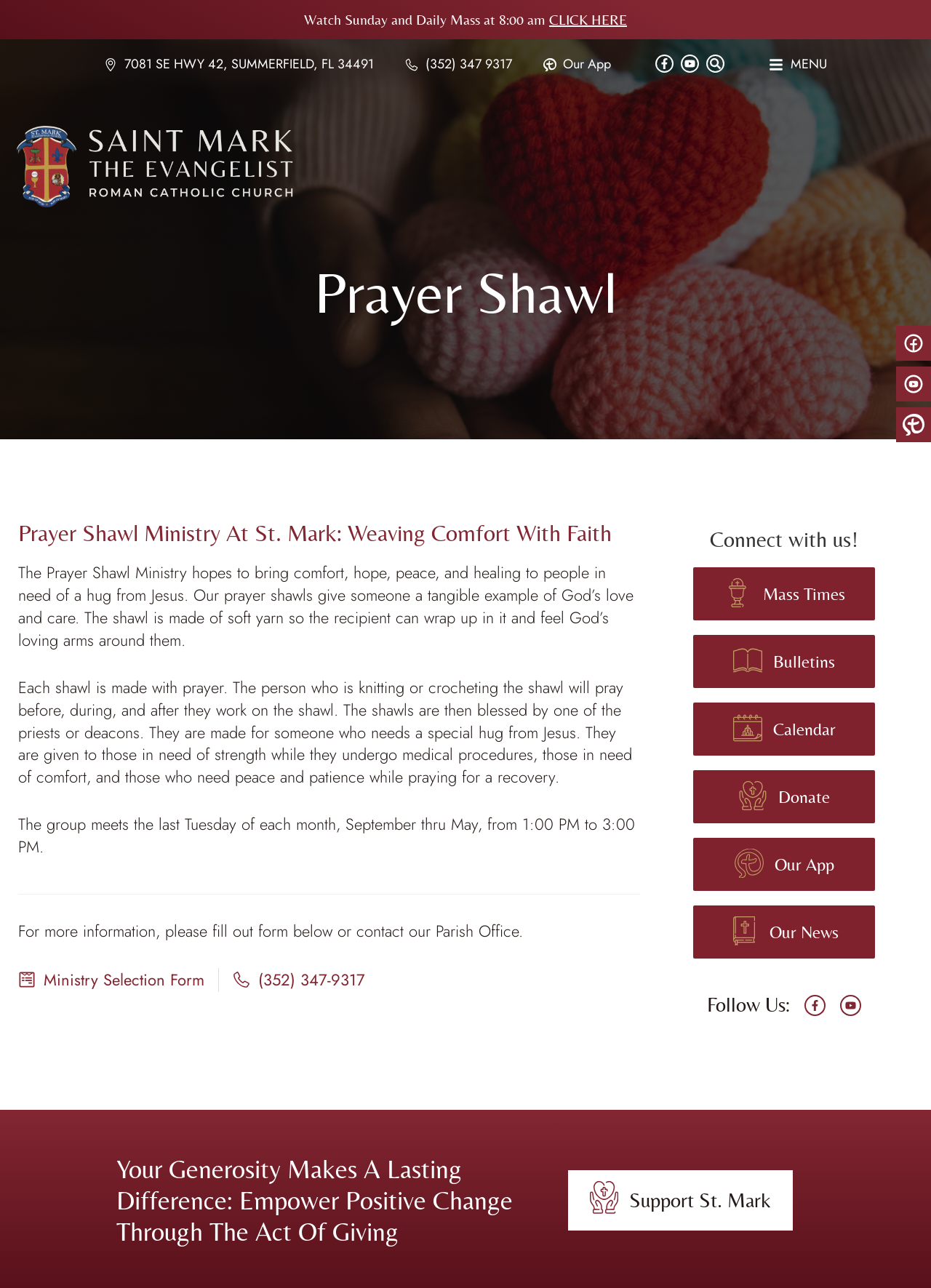Construct a comprehensive description capturing every detail on the webpage.

This webpage is about the Prayer Shawl Ministry at St. Mark the Evangelist. At the top, there is a section with links to watch Sunday and daily Mass, as well as social media icons for Facebook and Youtube. Below this, there is a section with the church's address, phone number, and a link to their app.

The main content of the page is divided into two columns. On the left, there is a heading that reads "Prayer Shawl" and a subheading that explains the ministry's purpose. Below this, there are three paragraphs of text that describe the ministry's goals and activities. The text explains that the ministry hopes to bring comfort, hope, and healing to people in need, and that each shawl is made with prayer and blessed by a priest or deacon.

On the right, there is a section with links to various resources, including a ministry selection form, the parish office's contact information, and a heading that reads "Connect with us!" Below this, there are links to Mass times, bulletins, the church's calendar, a donation page, and a link to their app. There are also links to follow the church on social media.

At the bottom of the page, there is a heading that reads "Your Generosity Makes A Lasting Difference" and a link to support St. Mark.